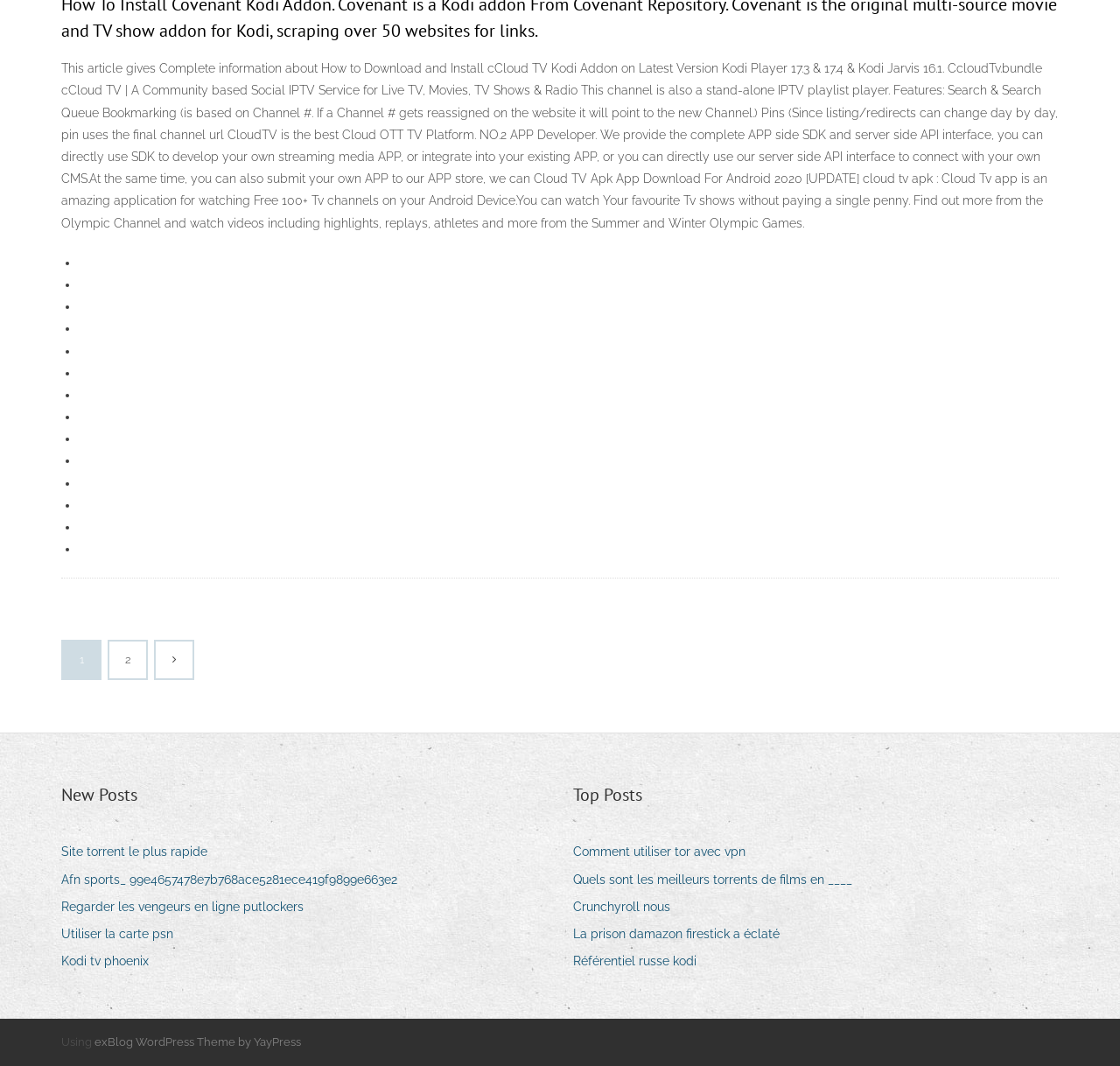Find the bounding box coordinates corresponding to the UI element with the description: "Comment utiliser tor avec vpn". The coordinates should be formatted as [left, top, right, bottom], with values as floats between 0 and 1.

[0.512, 0.788, 0.677, 0.811]